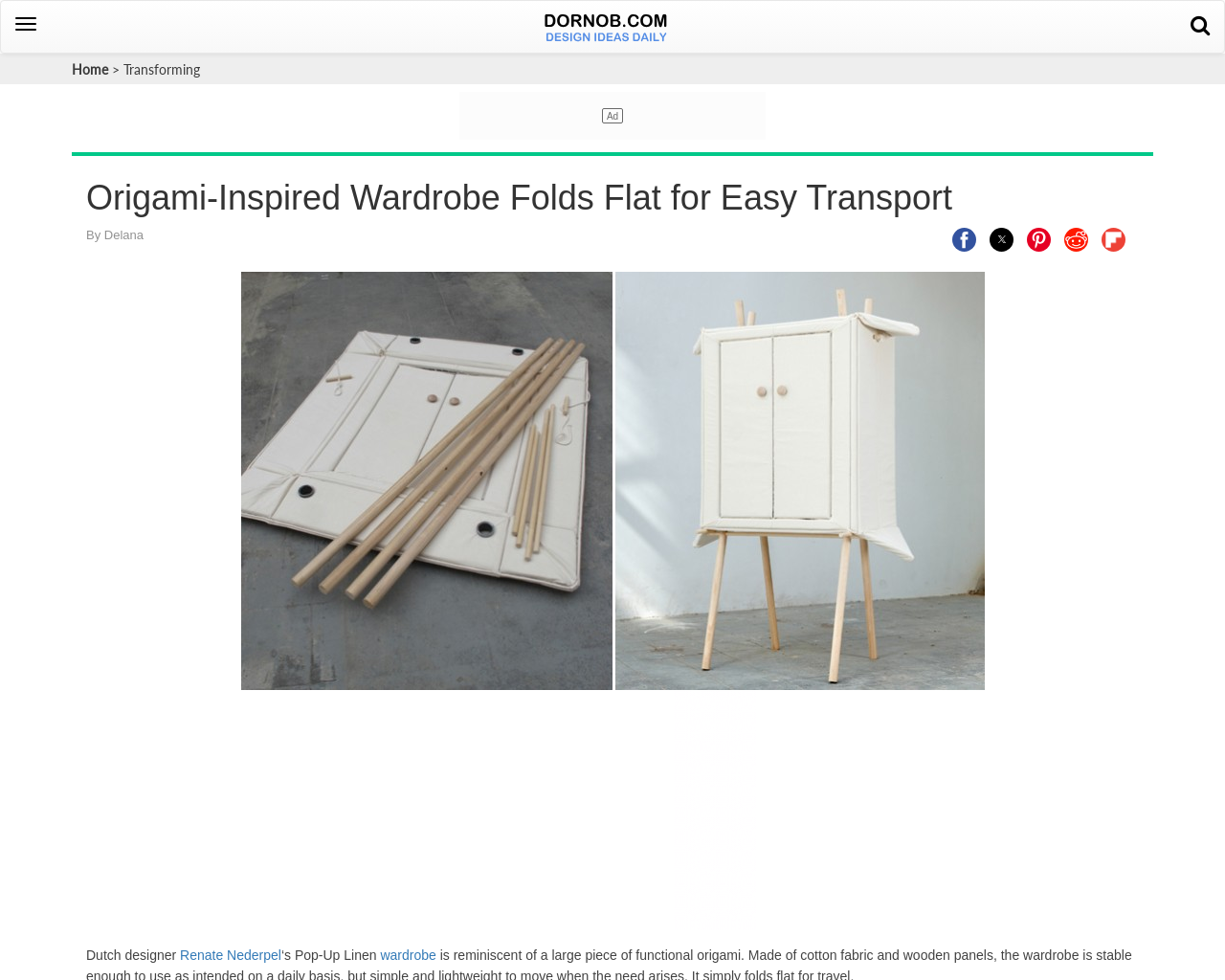Identify the bounding box coordinates of the section to be clicked to complete the task described by the following instruction: "Read more about Renate Nederpel". The coordinates should be four float numbers between 0 and 1, formatted as [left, top, right, bottom].

[0.147, 0.966, 0.23, 0.982]